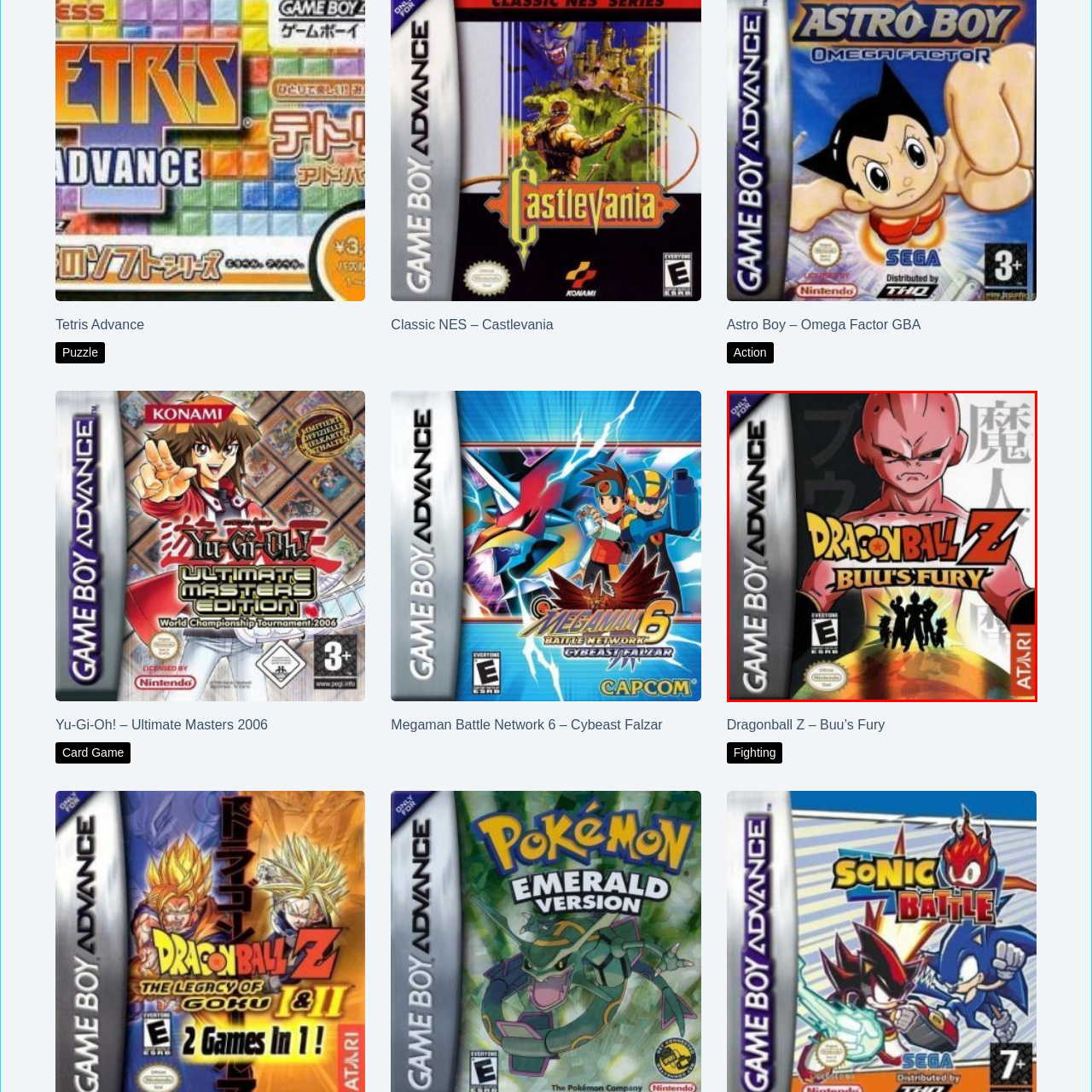Describe the contents of the image that is surrounded by the red box in a detailed manner.

The image features the cover art for the video game "Dragonball Z: Buu's Fury," designed for the Game Boy Advance. Central to the artwork is the character Buu, depicted with a formidable expression and a distinct pink hue, emphasizing his intimidating presence. The game's title, prominently displayed in bold yellow letters, contrasts against the vibrant background, which features a stylized representation of a dramatic battle scene. The cover also includes the Atari logo and a rating label, indicating it's suitable for everyone. This game is part of the popular Dragonball Z franchise, known for its thrilling storylines and engaging gameplay, inviting fans of the series to dive into an exciting adventure.